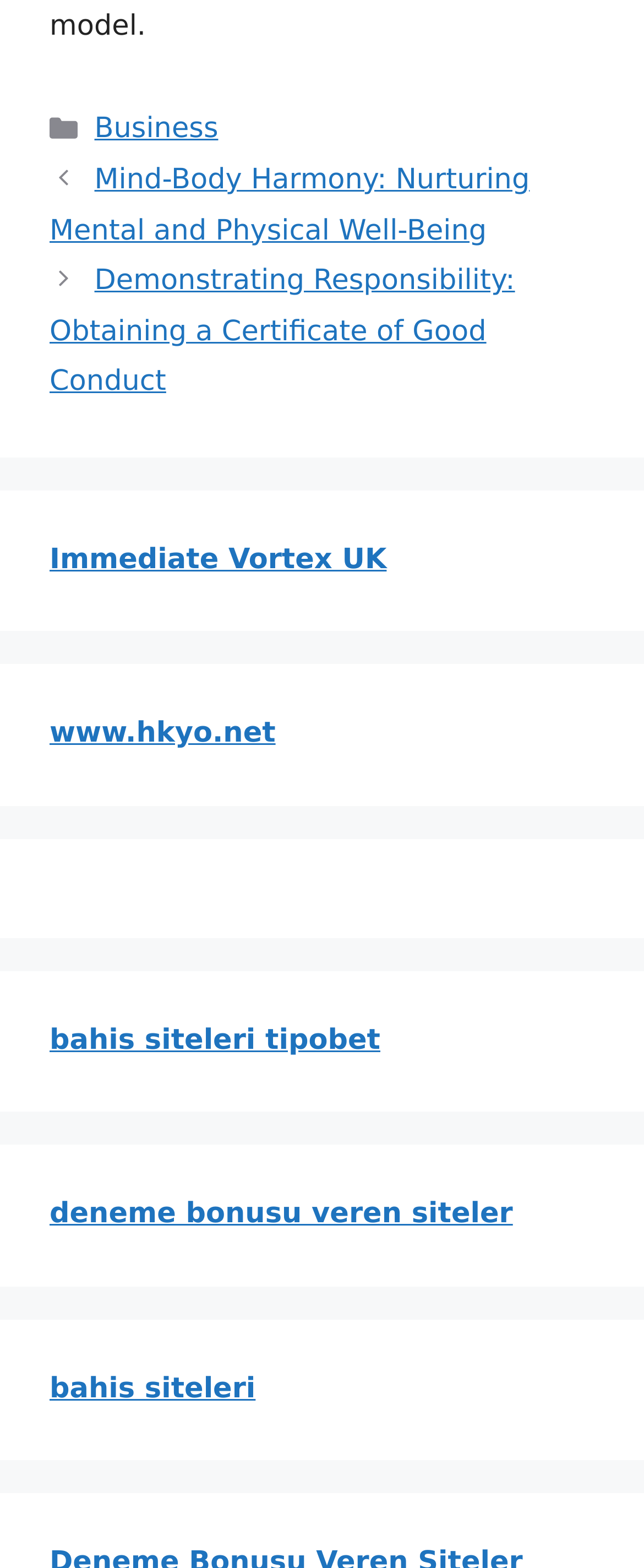Please identify the bounding box coordinates of the element I should click to complete this instruction: 'Check the 'deneme bonusu veren siteler' link'. The coordinates should be given as four float numbers between 0 and 1, like this: [left, top, right, bottom].

[0.077, 0.764, 0.796, 0.785]